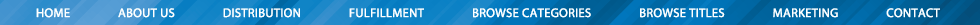From the details in the image, provide a thorough response to the question: How many menu items are in the navigation bar?

The navigation bar consists of several clearly labeled menu items including 'HOME', 'ABOUT US', 'DISTRIBUTION', 'FULFILLMENT', 'BROWSE CATEGORIES', 'BROWSE TITLES', 'MARKETING', and 'CONTACT', which totals 8 menu items.